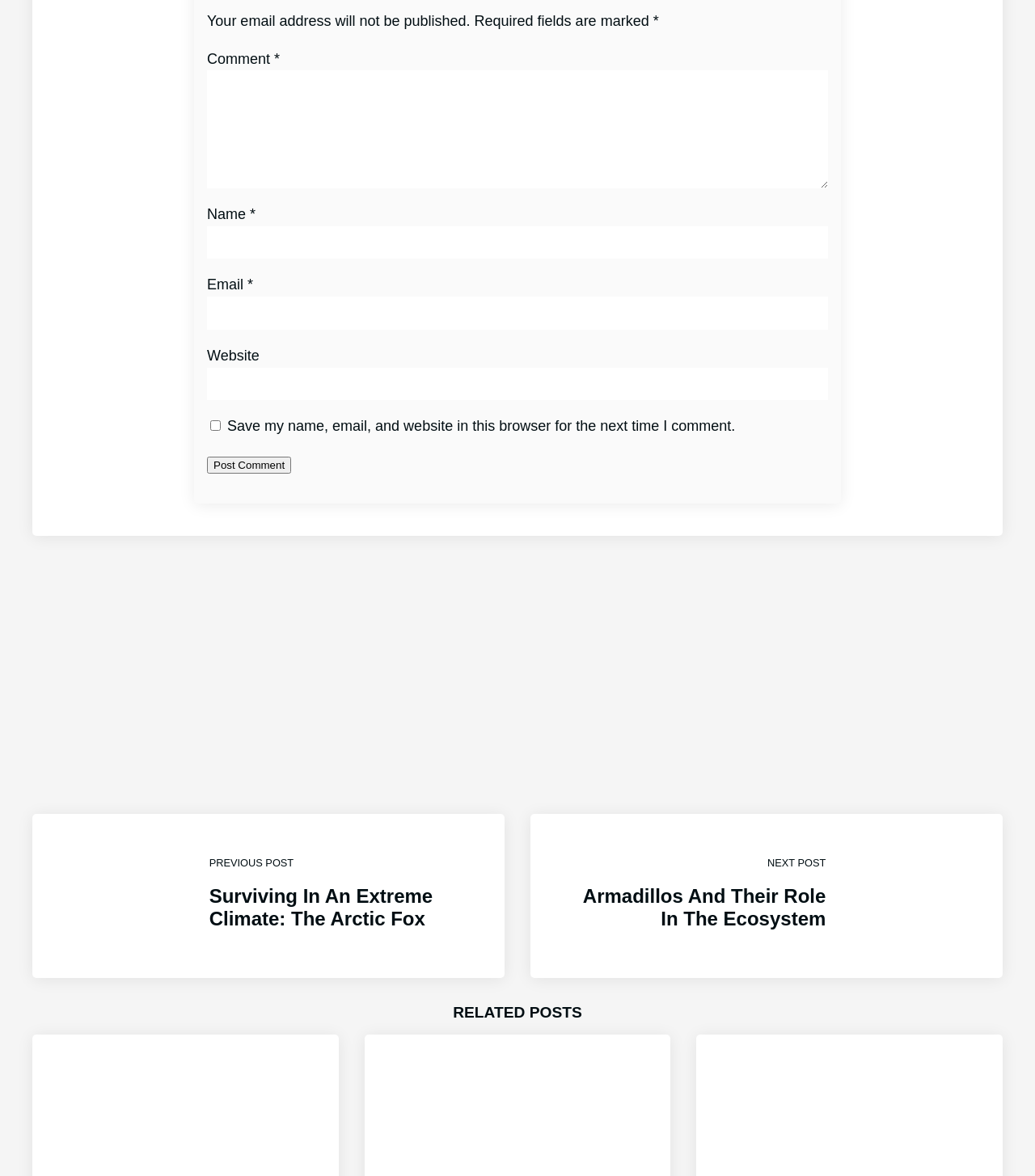From the screenshot, find the bounding box of the UI element matching this description: "parent_node: Comment * name="comment"". Supply the bounding box coordinates in the form [left, top, right, bottom], each a float between 0 and 1.

[0.2, 0.06, 0.8, 0.16]